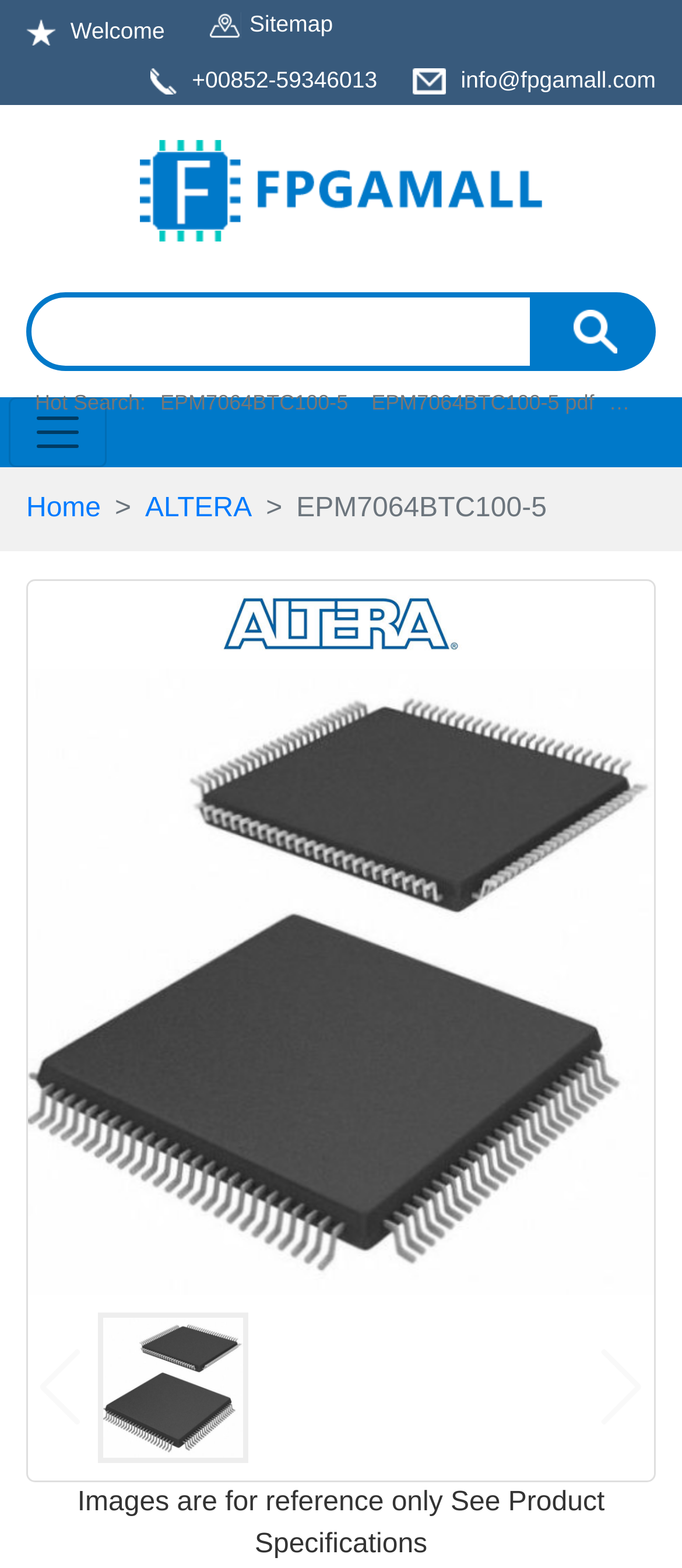Refer to the image and provide an in-depth answer to the question: 
Is the previous slide button enabled?

I found the previous slide button by looking at the bottom section of the webpage, where there are navigation buttons for a slideshow. The previous slide button is disabled, indicated by the 'disabled: True' property.